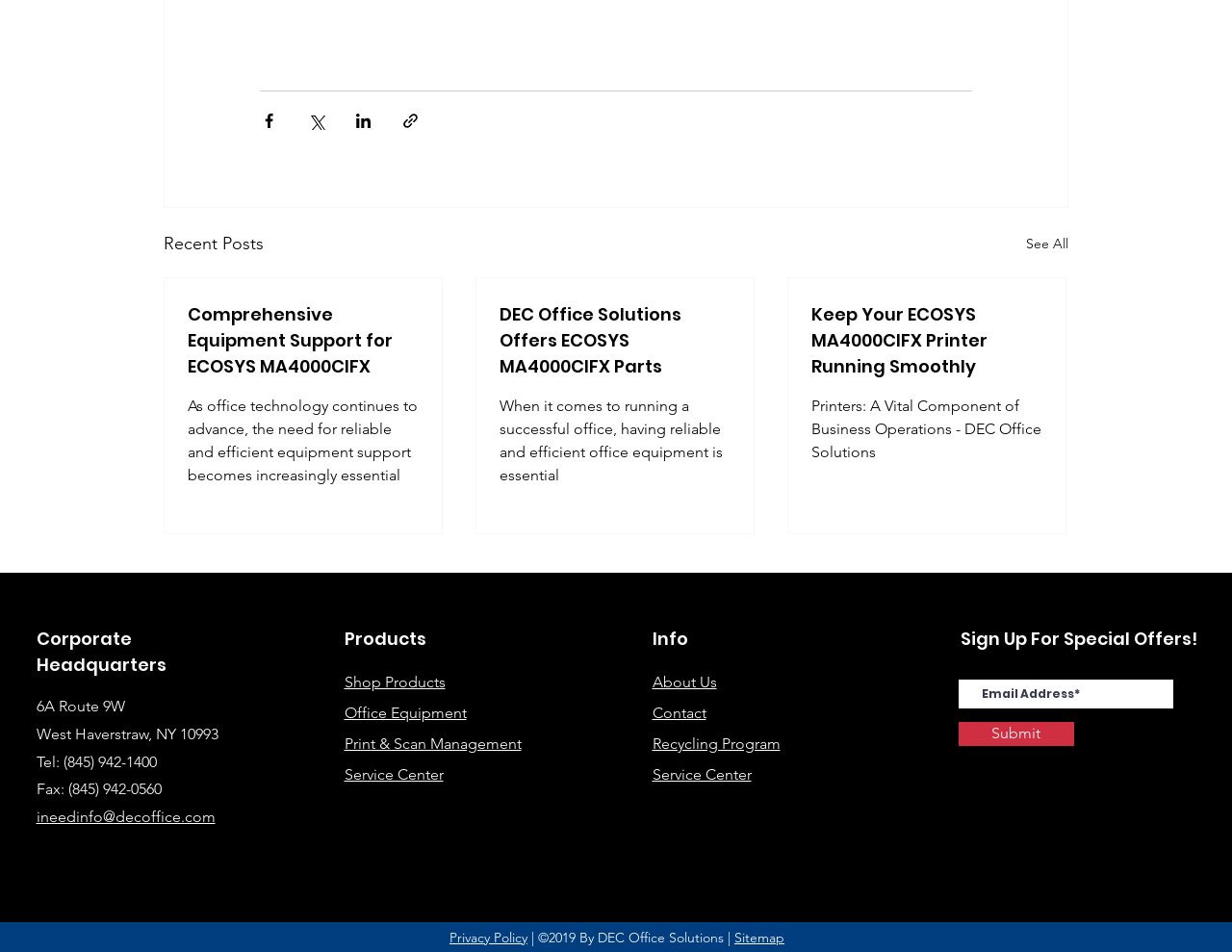Identify the coordinates of the bounding box for the element described below: "Sale 15%". Return the coordinates as four float numbers between 0 and 1: [left, top, right, bottom].

None